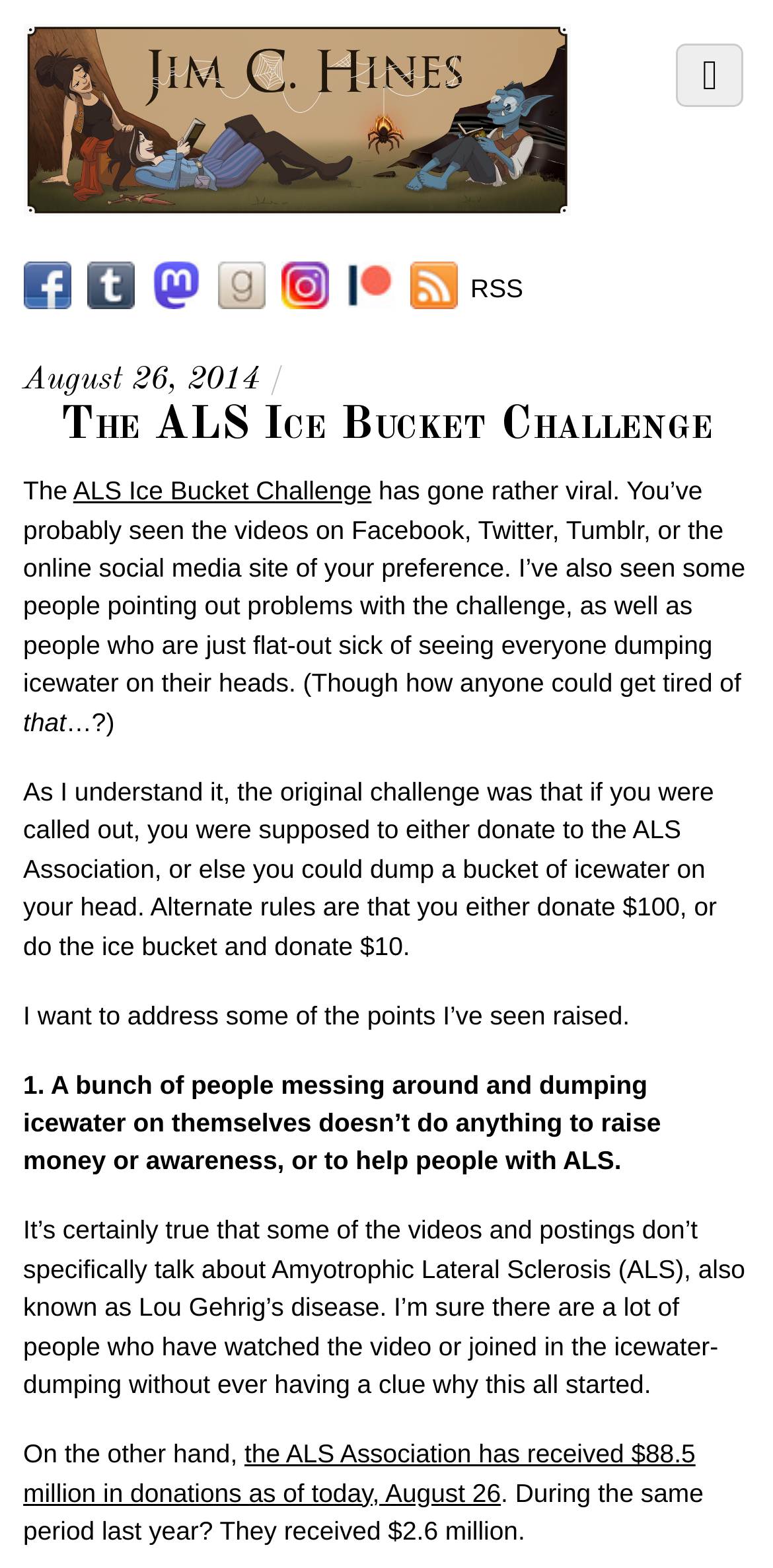Please identify the bounding box coordinates of the element I need to click to follow this instruction: "Read the article about ALS Ice Bucket Challenge".

[0.078, 0.256, 0.922, 0.286]